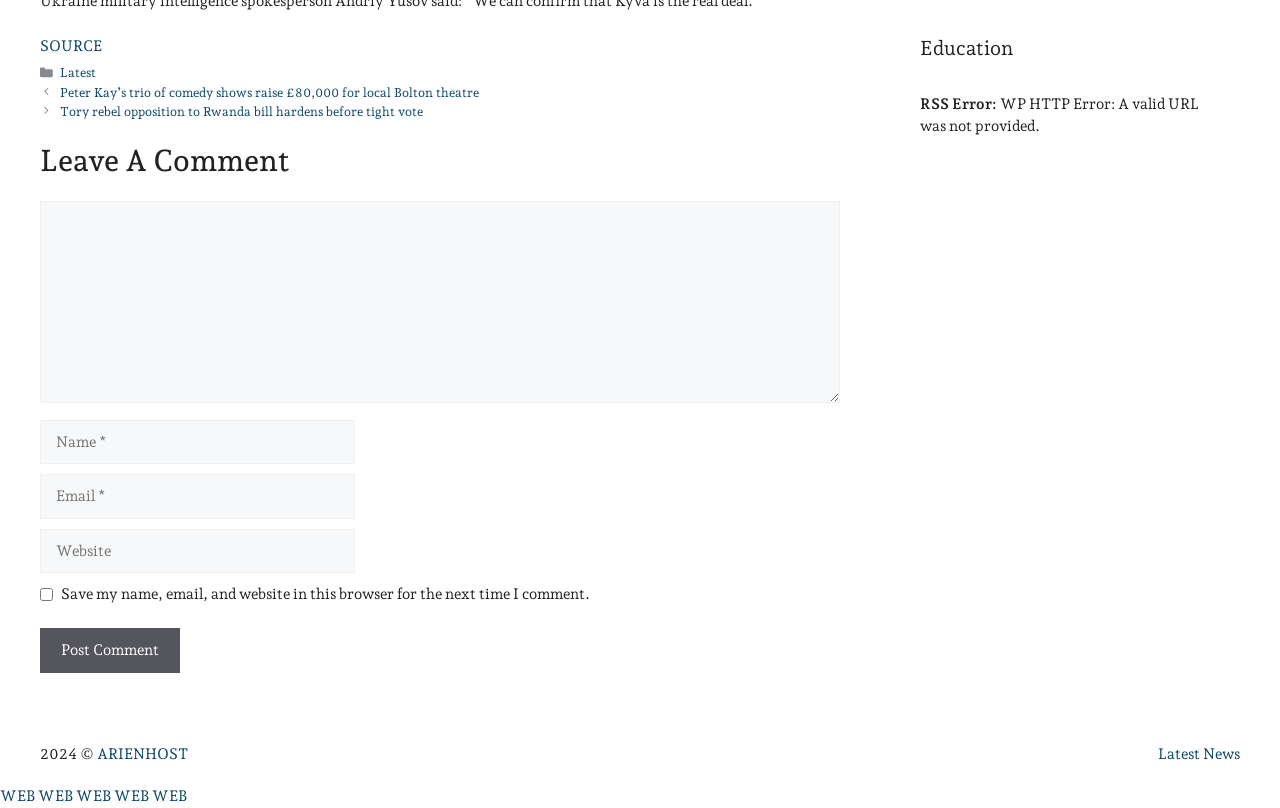Could you determine the bounding box coordinates of the clickable element to complete the instruction: "Get Infinity Font Free Download"? Provide the coordinates as four float numbers between 0 and 1, i.e., [left, top, right, bottom].

None